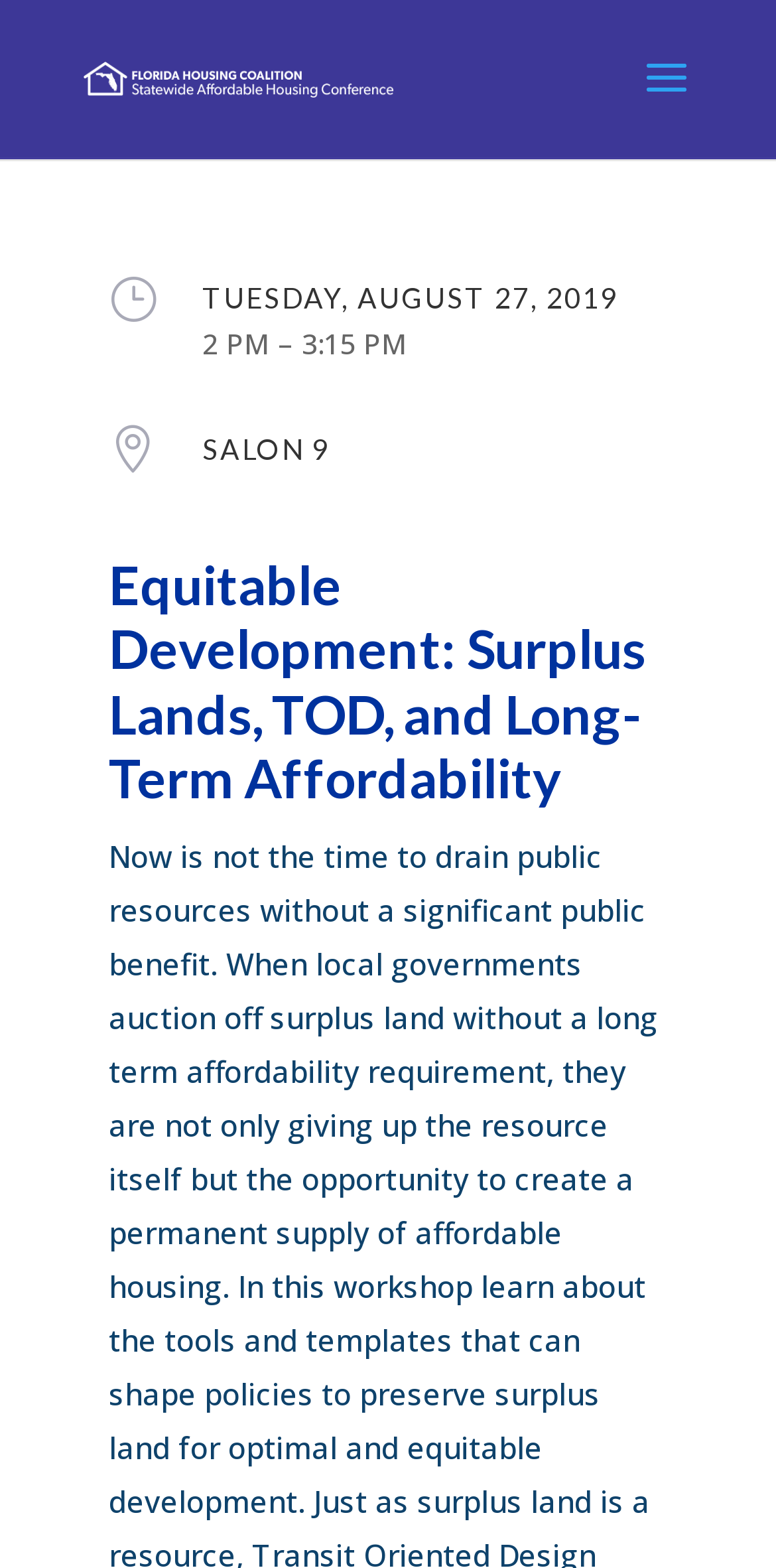Please identify the primary heading of the webpage and give its text content.

Equitable Development: Surplus Lands, TOD, and Long-Term Affordability